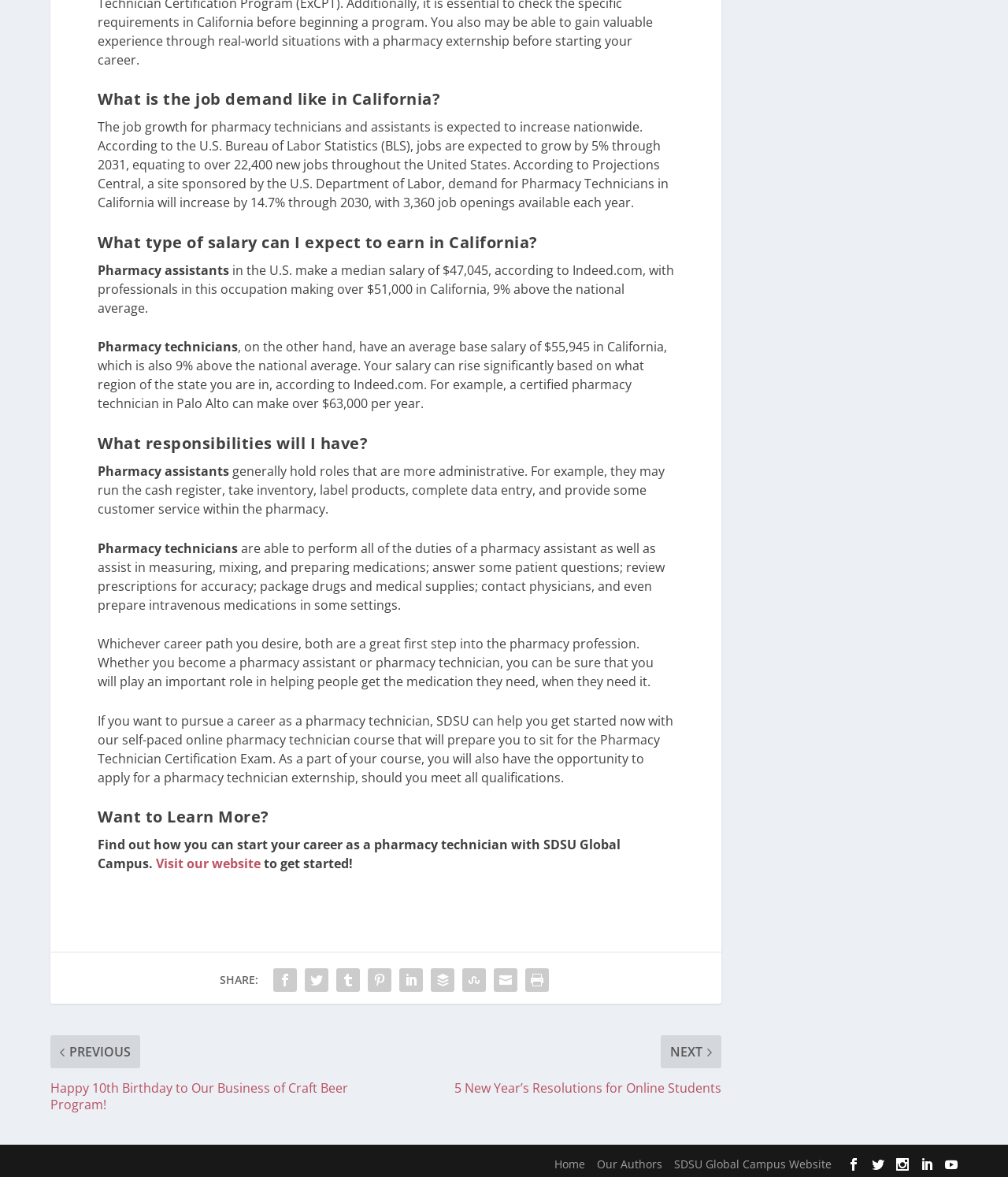What is the name of the institution offering a pharmacy technician course?
Refer to the image and respond with a one-word or short-phrase answer.

SDSU